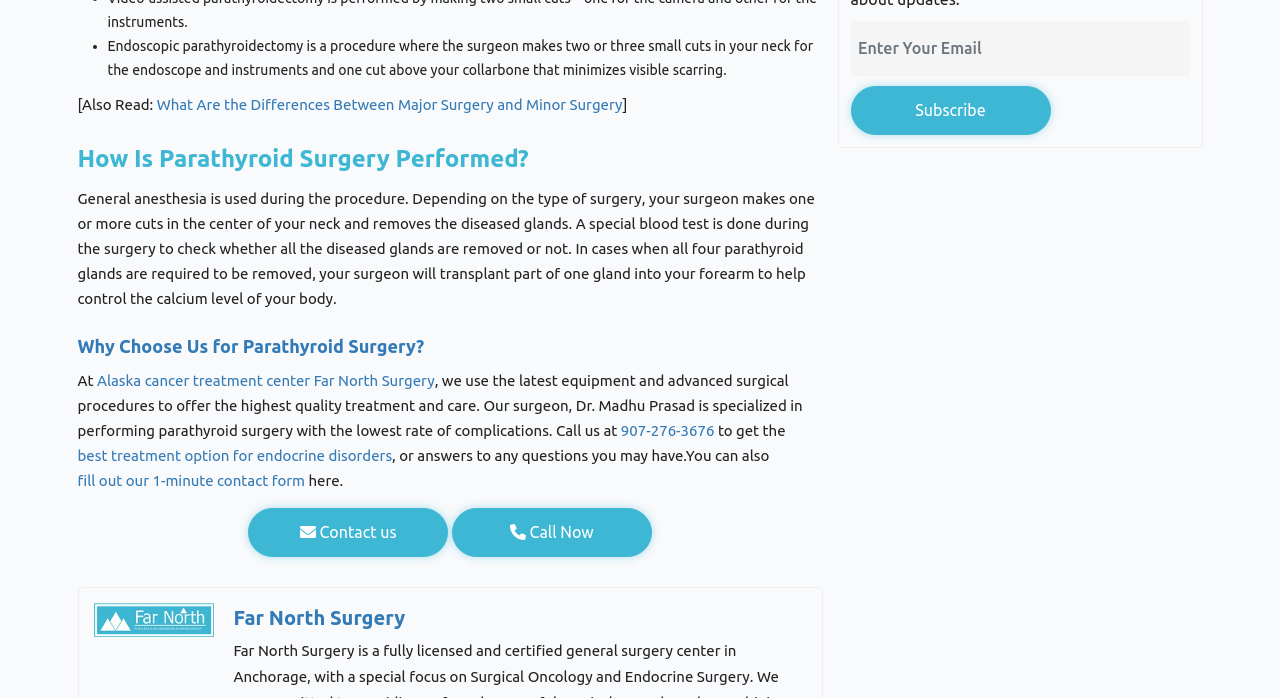Please specify the bounding box coordinates of the clickable section necessary to execute the following command: "Read more about why choose us for parathyroid surgery".

[0.061, 0.482, 0.331, 0.513]